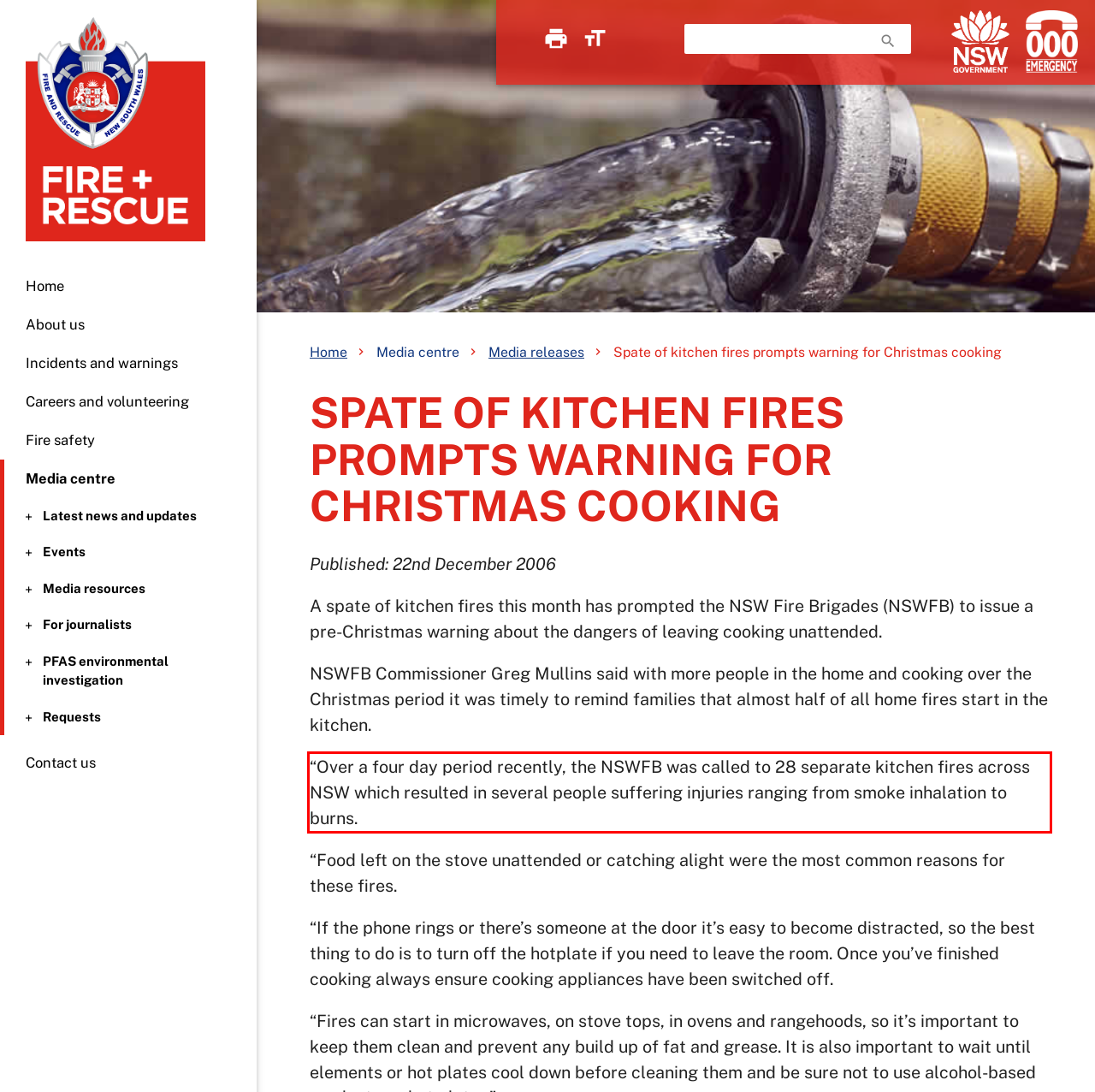Within the screenshot of the webpage, locate the red bounding box and use OCR to identify and provide the text content inside it.

“Over a four day period recently, the NSWFB was called to 28 separate kitchen fires across NSW which resulted in several people suffering injuries ranging from smoke inhalation to burns.